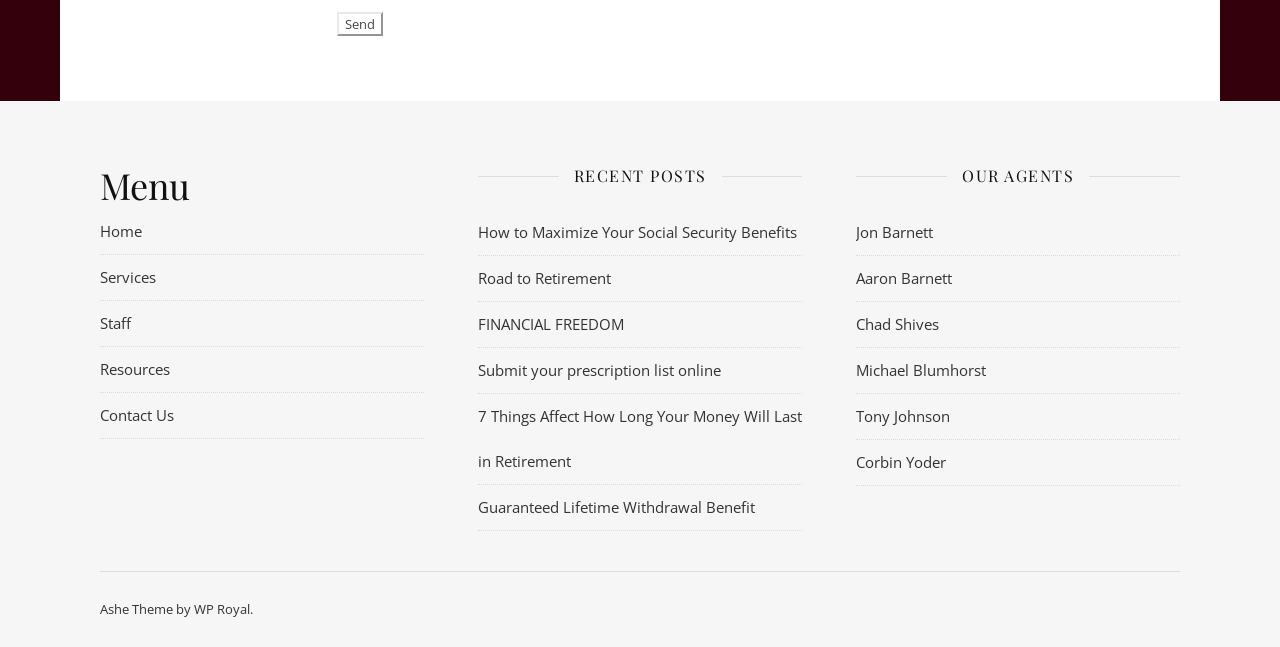Provide a single word or phrase to answer the given question: 
What is the topic of the 'RECENT POSTS' section?

Financial and retirement planning